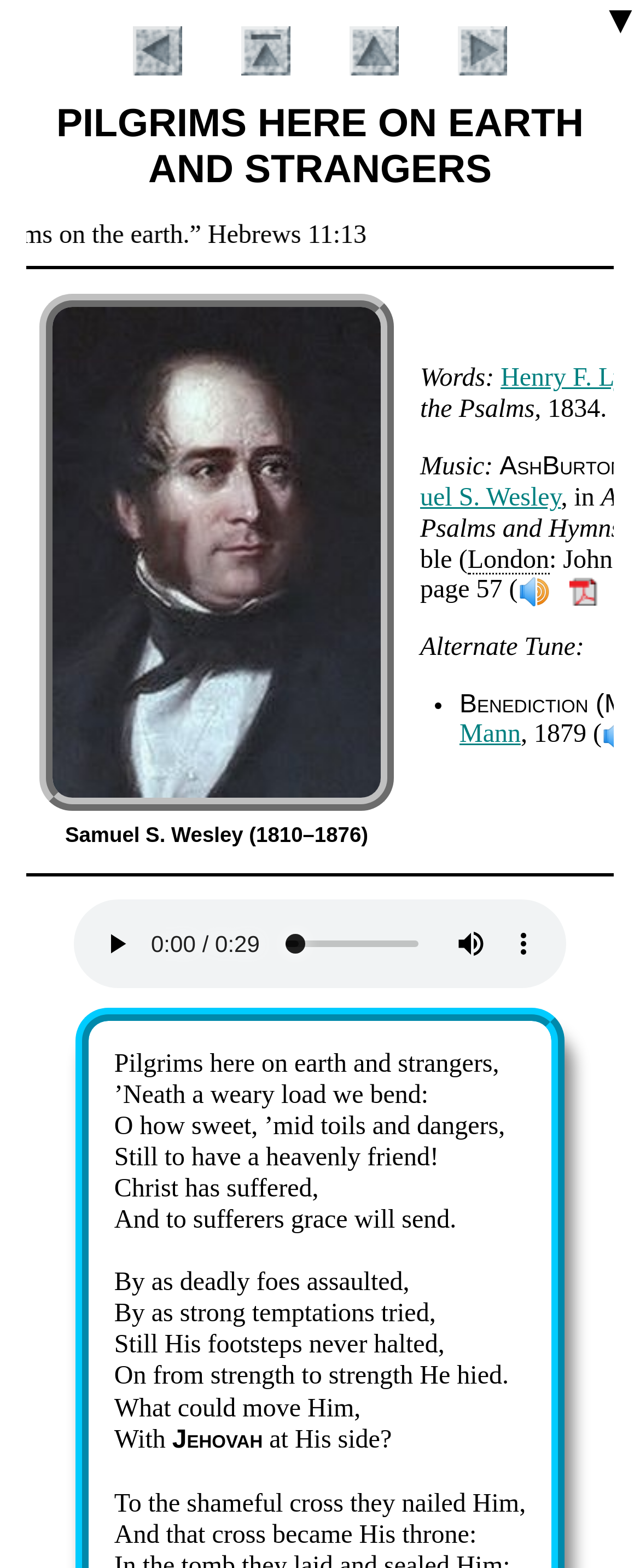Identify and provide the text content of the webpage's primary headline.

PILGRIMS HERE ON EARTH AND STRANGERS